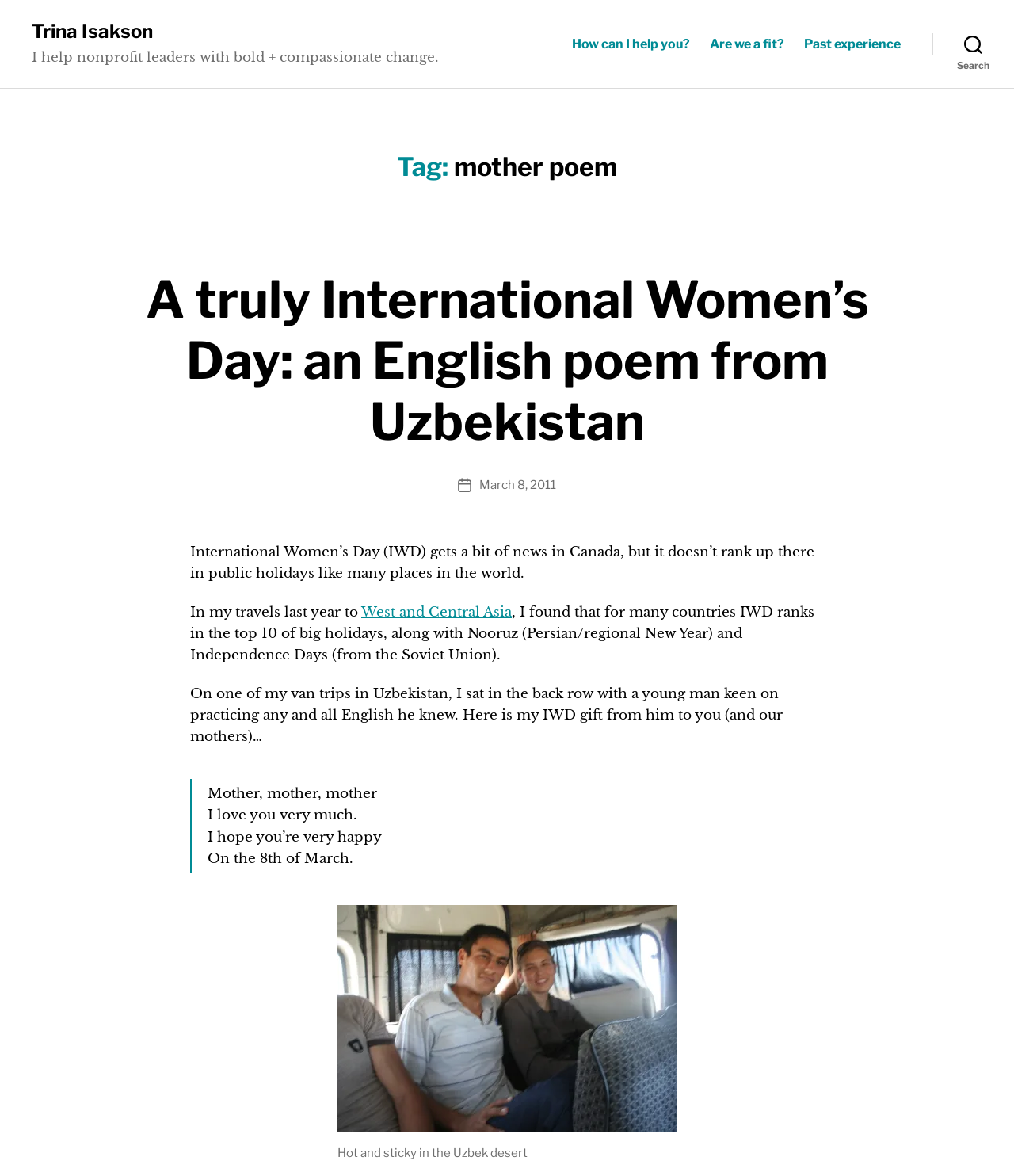Find the bounding box coordinates for the area you need to click to carry out the instruction: "Read the poem titled 'A truly International Women’s Day: an English poem from Uzbekistan'". The coordinates should be four float numbers between 0 and 1, indicated as [left, top, right, bottom].

[0.143, 0.229, 0.857, 0.385]